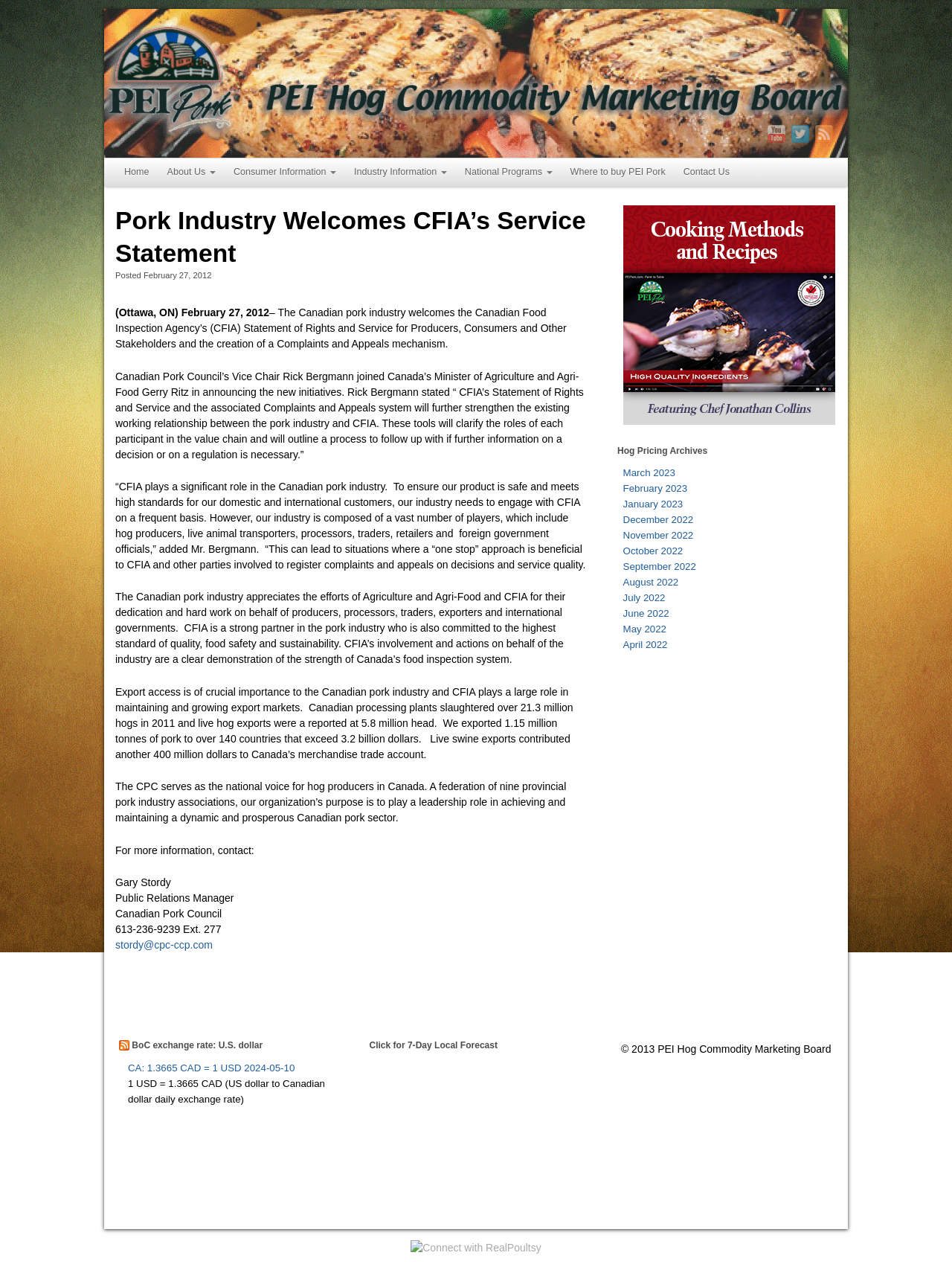Elaborate on the information and visuals displayed on the webpage.

The webpage is about the PEI Hog Commodity Marketing Board, with a focus on the pork industry. At the top, there is a logo and a navigation menu with links to "Home", "About Us", "Consumer Information", "Industry Information", "National Programs", "Where to buy PEI Pork", and "Contact Us". 

Below the navigation menu, there is an article with a heading "Pork Industry Welcomes CFIA’s Service Statement". The article is dated February 27, 2012, and discusses the Canadian pork industry's welcoming of the Canadian Food Inspection Agency's (CFIA) Statement of Rights and Service for Producers, Consumers, and Other Stakeholders. The article quotes Rick Bergmann, Vice Chair of the Canadian Pork Council, and provides information on the importance of CFIA's role in the pork industry.

To the right of the article, there is a section with links to "Hog Pricing Archives" for different months, from March 2023 to May 2022. Below this section, there is a heading "RSS BoC exchange rate: U.S. dollar" with a link to an RSS feed and a link to the Bank of Canada exchange rate. There is also a section with a 7-day local weather forecast from Environment Canada.

At the bottom of the page, there is a copyright notice for the PEI Hog Commodity Marketing Board and a link to connect with RealPoultsy. There are also social media links to Twitter, Youtube, and RSS at the top right corner of the page.